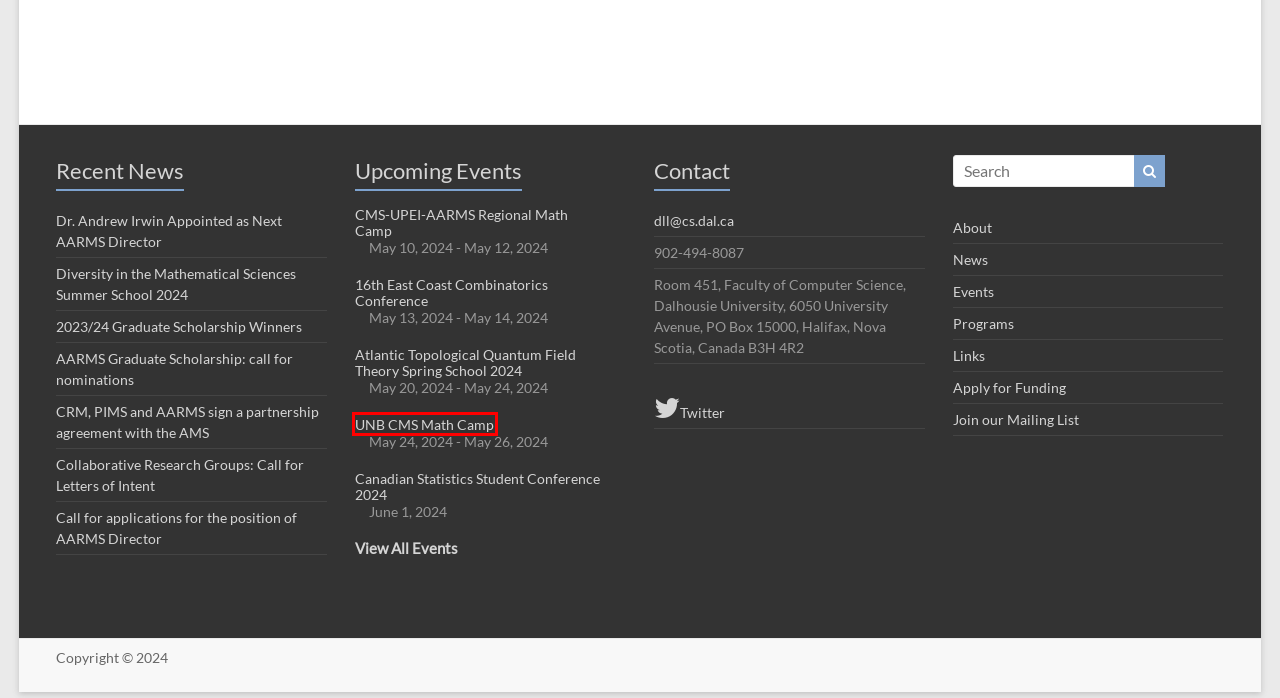You are presented with a screenshot of a webpage containing a red bounding box around an element. Determine which webpage description best describes the new webpage after clicking on the highlighted element. Here are the candidates:
A. About |
B. Canadian Statistics Student Conference 2024
C. Atlantic Topological Quantum Field Theory Spring School 2024
D. UNB CMS Math Camp
E. 16th East Coast Combinatorics Conference
F. Collaborative Research Groups:  Call for Letters of Intent |
G. Call for applications for the position of AARMS Director |
H. CMS-UPEI-AARMS Regional Math Camp

D